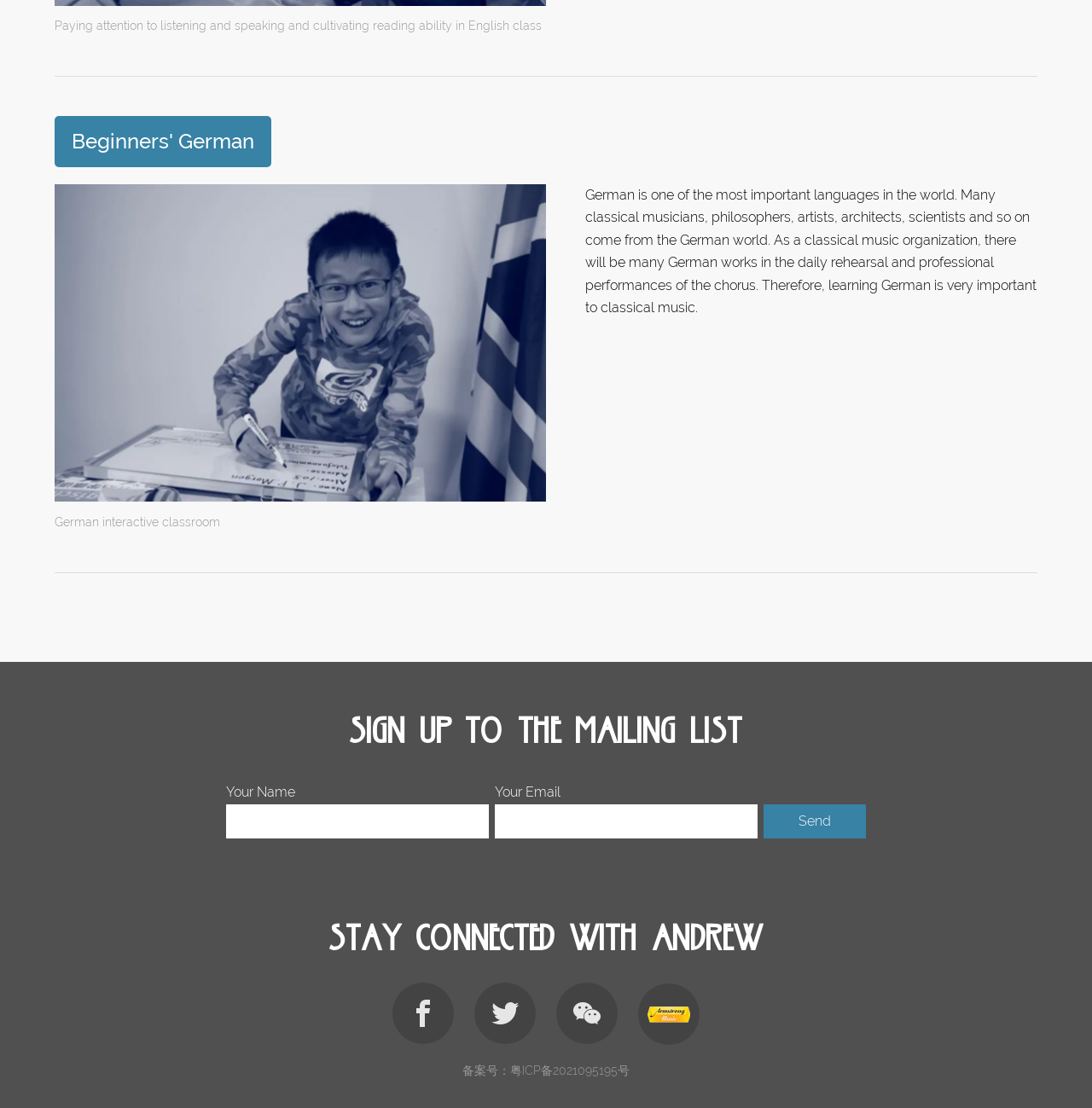Answer the question below with a single word or a brief phrase: 
What is the purpose of the interactive classroom?

Learn German